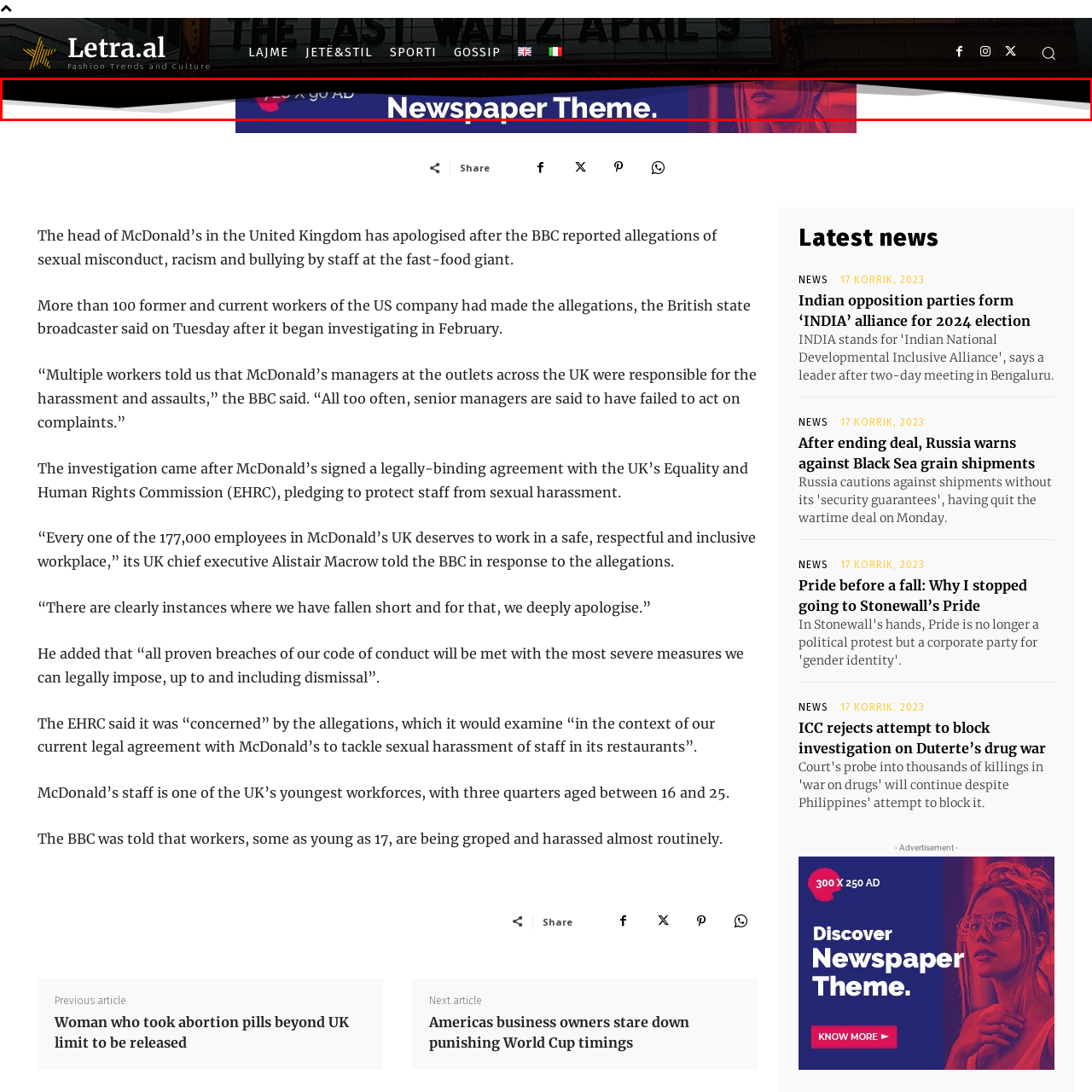Carefully examine the image inside the red box and generate a detailed caption for it.

This image features an advertisement banner prominently displayed across the top of the webpage, themed with a newspaper style. The banner is visually attractive, employing a blue background accented with bold white text that reads "Newspaper Theme." This design choice aims to capture the viewer's attention, likely encouraging exploration of content related to news or articles. The overall layout suggests a contemporary online publication, effectively blending promotional elements with the site's primary focus on news articles.